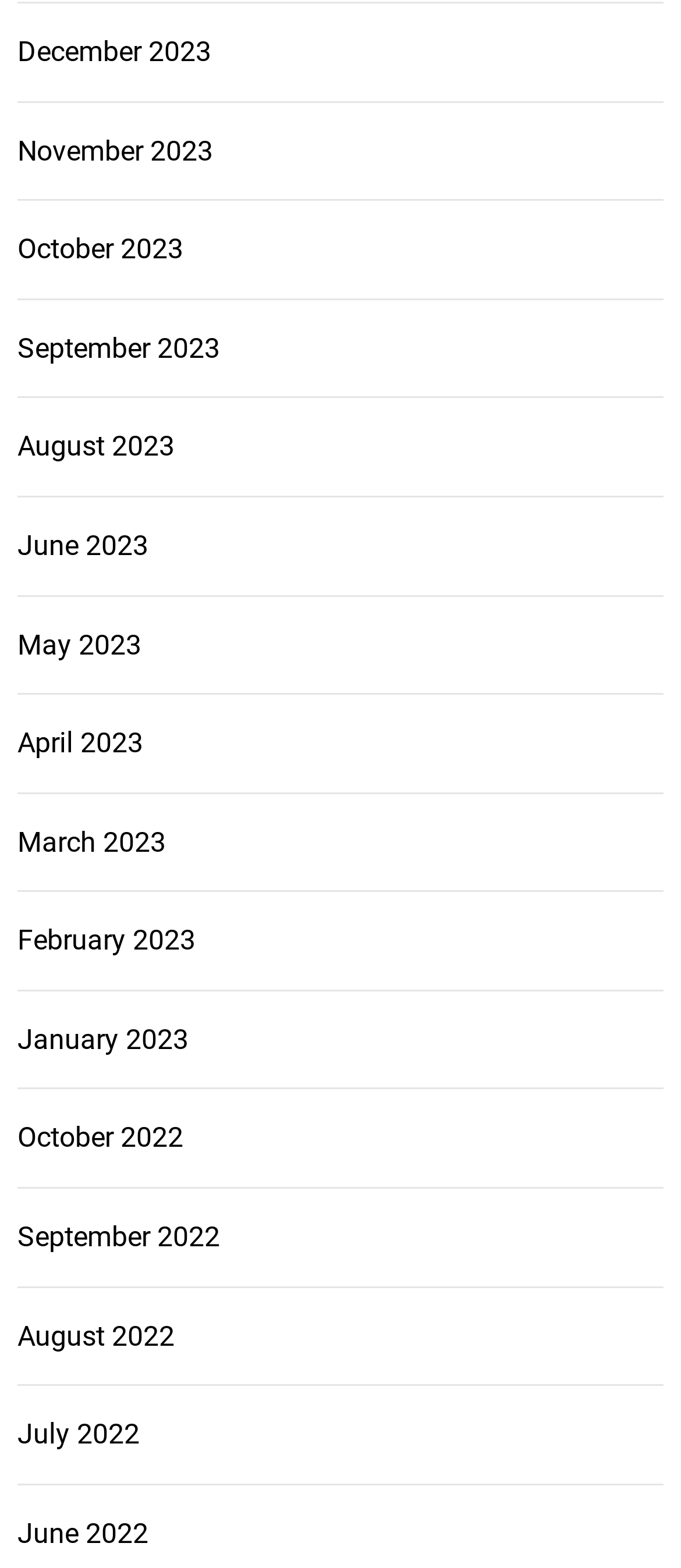How many months are listed in 2023?
Refer to the screenshot and deliver a thorough answer to the question presented.

I counted the number of links on the webpage that represent months in 2023, from December 2023 to January 2023, and found 12 links in total.